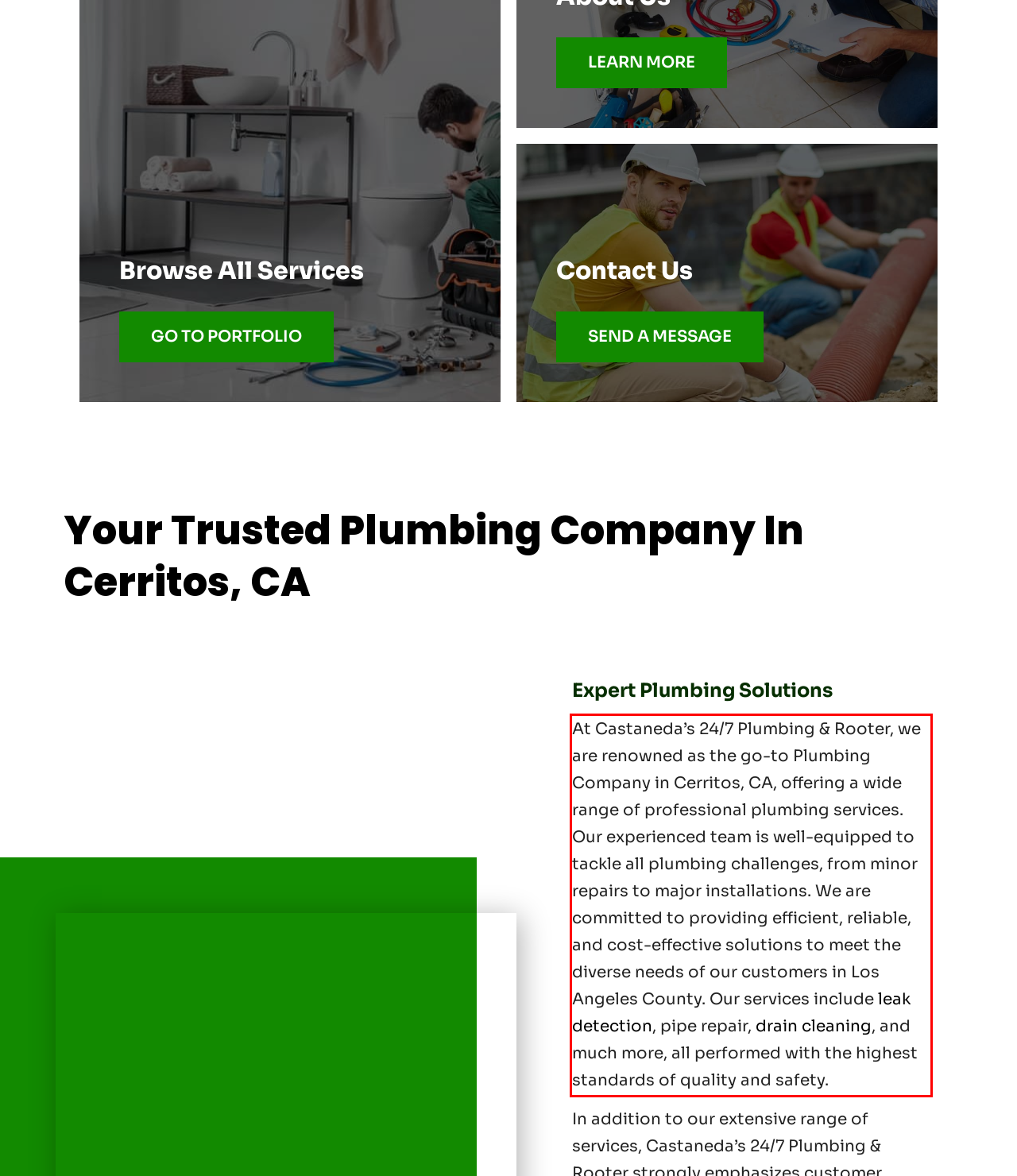Please look at the webpage screenshot and extract the text enclosed by the red bounding box.

At Castaneda’s 24/7 Plumbing & Rooter, we are renowned as the go-to Plumbing Company in Cerritos, CA, offering a wide range of professional plumbing services. Our experienced team is well-equipped to tackle all plumbing challenges, from minor repairs to major installations. We are committed to providing efficient, reliable, and cost-effective solutions to meet the diverse needs of our customers in Los Angeles County. Our services include leak detection, pipe repair, drain cleaning, and much more, all performed with the highest standards of quality and safety.